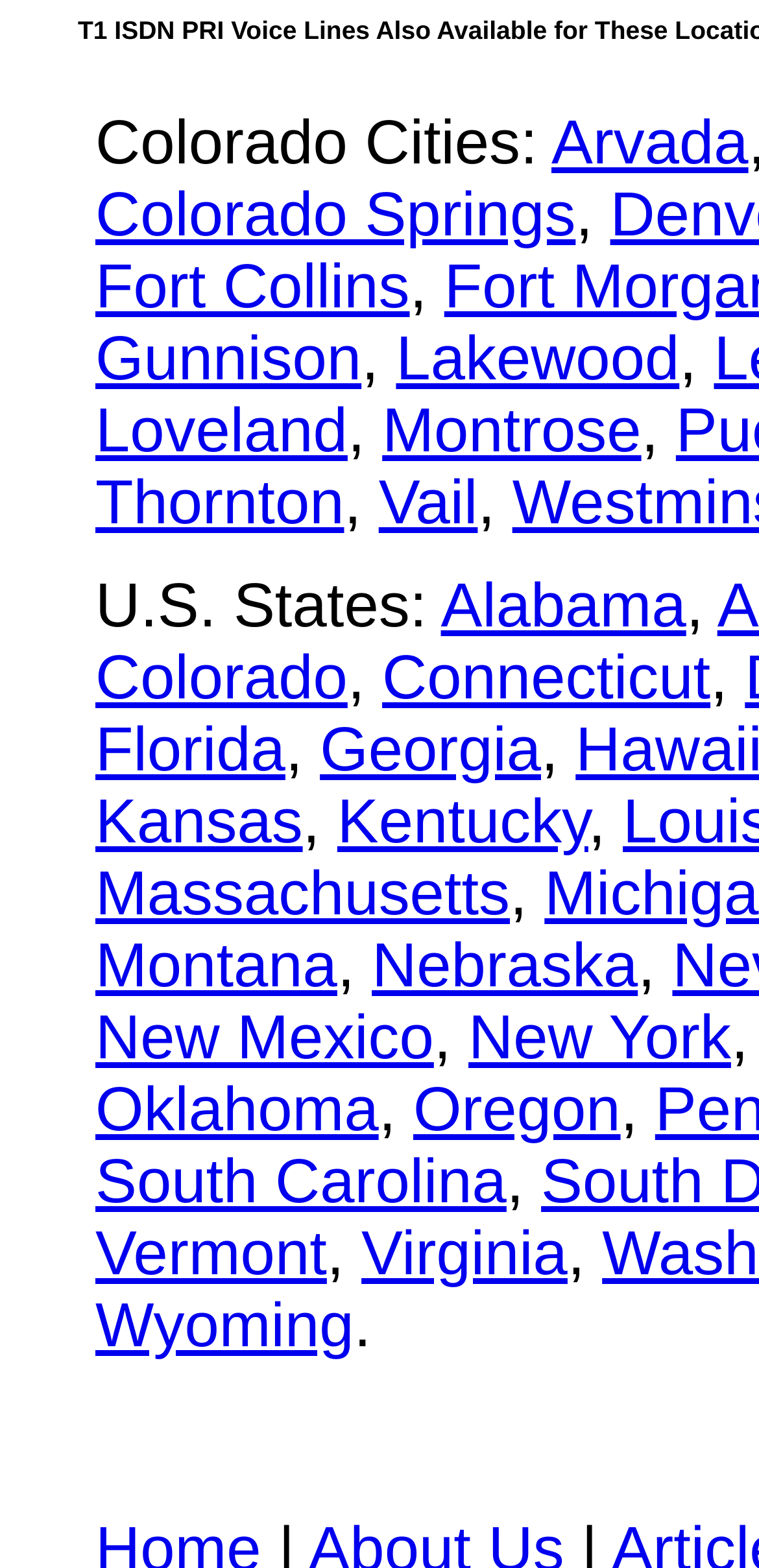Identify the bounding box coordinates for the element you need to click to achieve the following task: "check out Gunnison". Provide the bounding box coordinates as four float numbers between 0 and 1, in the form [left, top, right, bottom].

[0.126, 0.206, 0.476, 0.251]